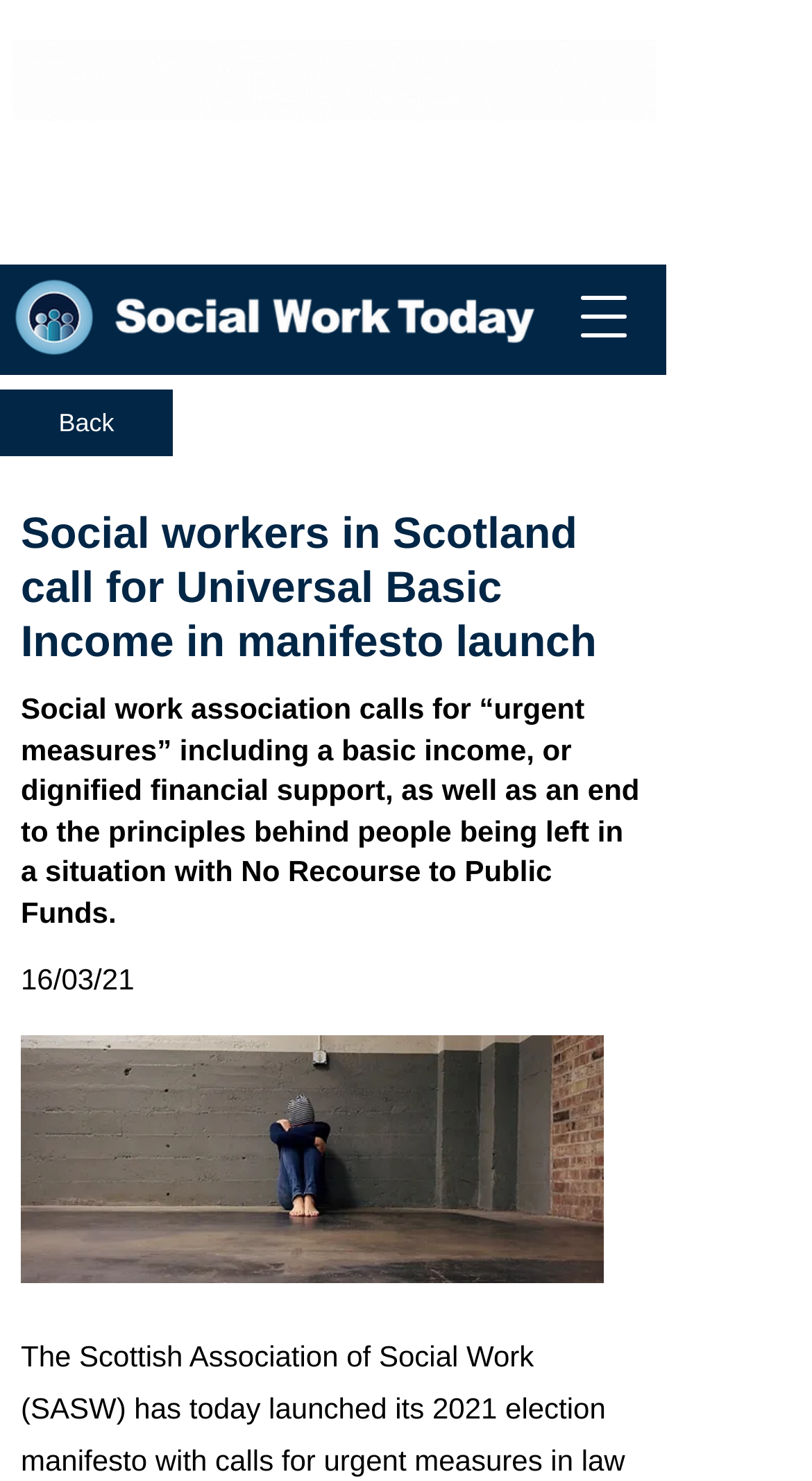Identify the bounding box of the UI element described as follows: "Back". Provide the coordinates as four float numbers in the range of 0 to 1 [left, top, right, bottom].

[0.0, 0.263, 0.213, 0.308]